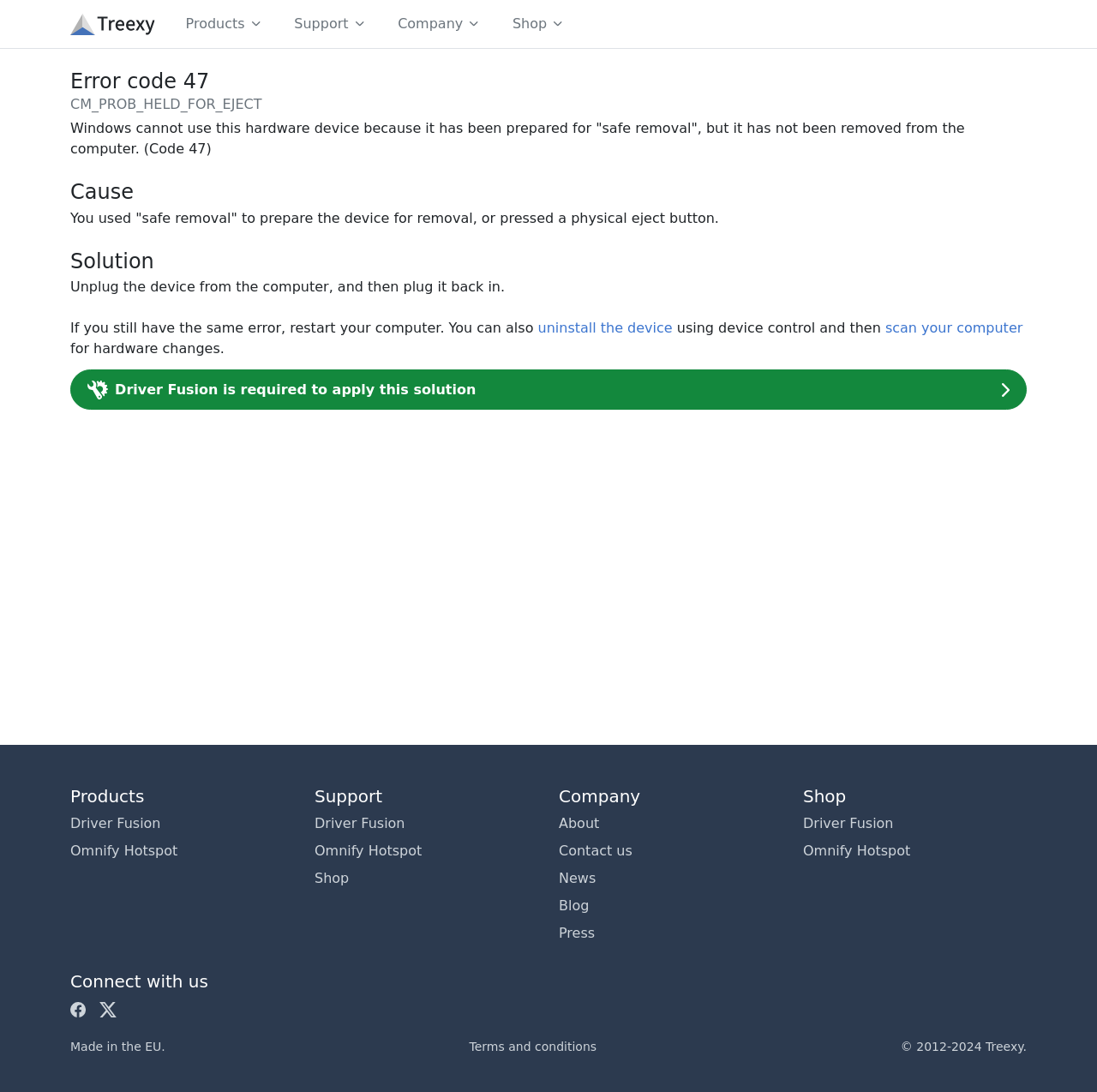Using the element description Press, predict the bounding box coordinates for the UI element. Provide the coordinates in (top-left x, top-left y, bottom-right x, bottom-right y) format with values ranging from 0 to 1.

[0.509, 0.847, 0.542, 0.862]